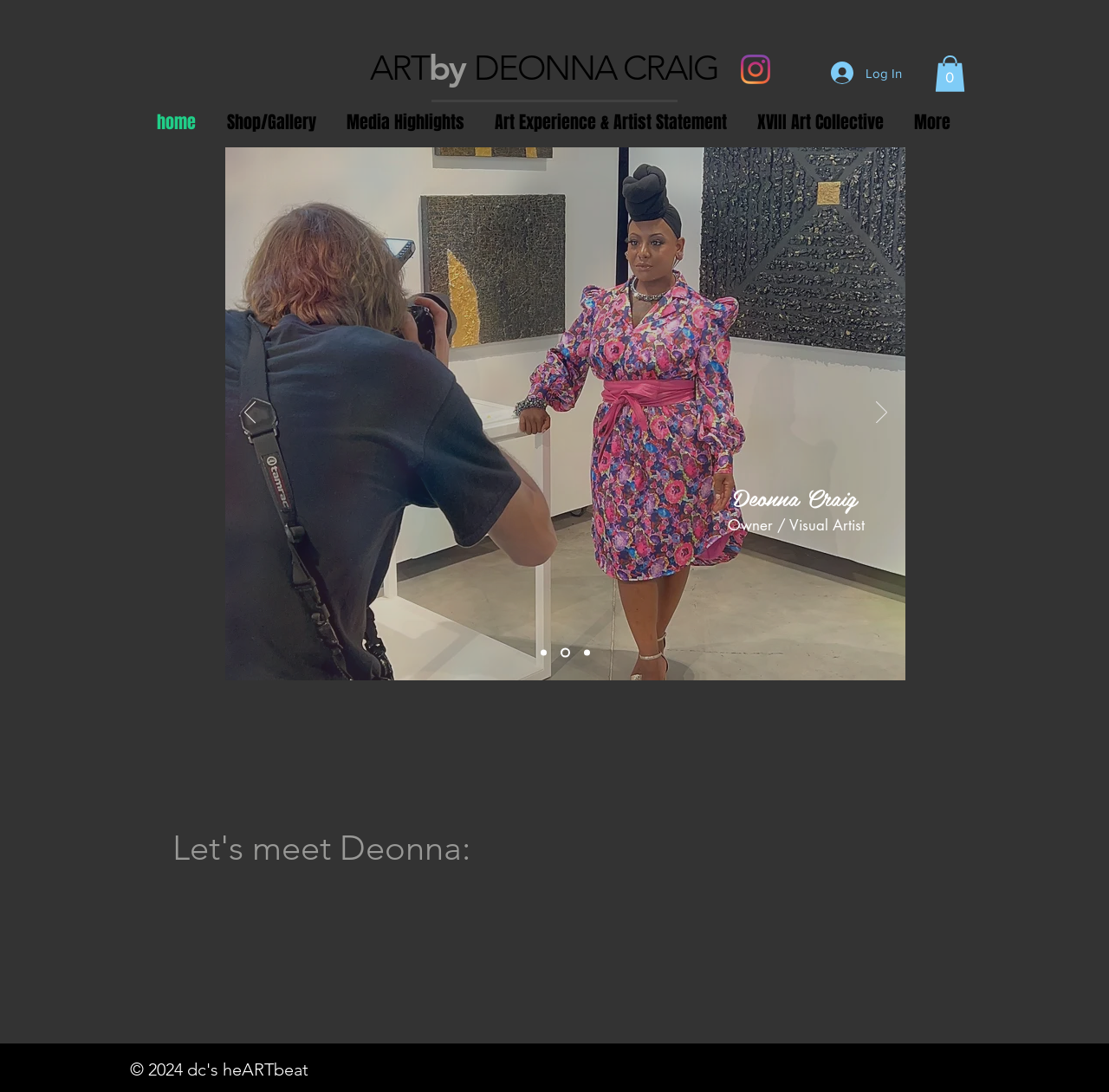Locate the bounding box of the UI element defined by this description: "ARTby DEONNA CRAIG". The coordinates should be given as four float numbers between 0 and 1, formatted as [left, top, right, bottom].

[0.334, 0.044, 0.648, 0.079]